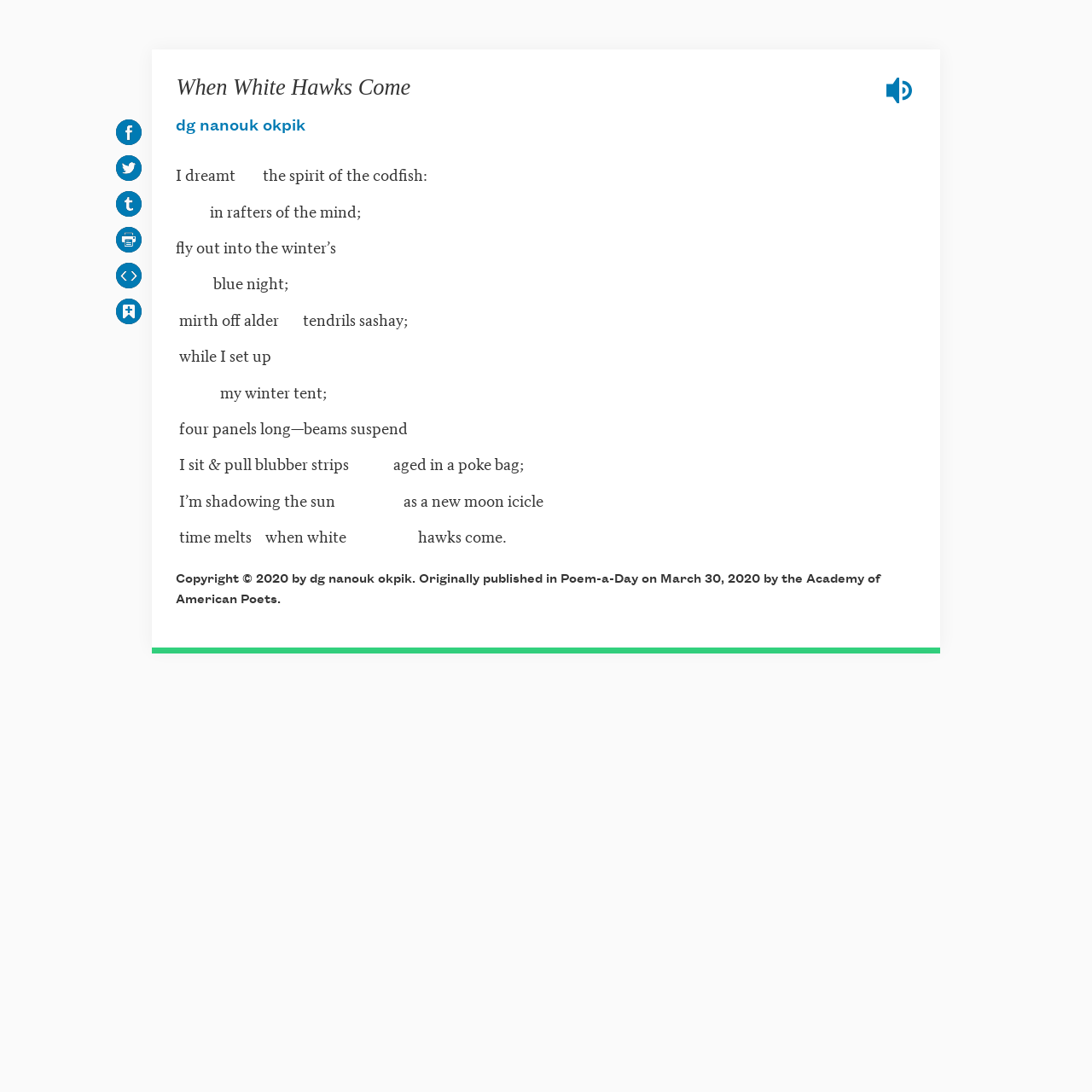Please find the bounding box coordinates in the format (top-left x, top-left y, bottom-right x, bottom-right y) for the given element description. Ensure the coordinates are floating point numbers between 0 and 1. Description: When White Hawks Come

[0.161, 0.068, 0.376, 0.091]